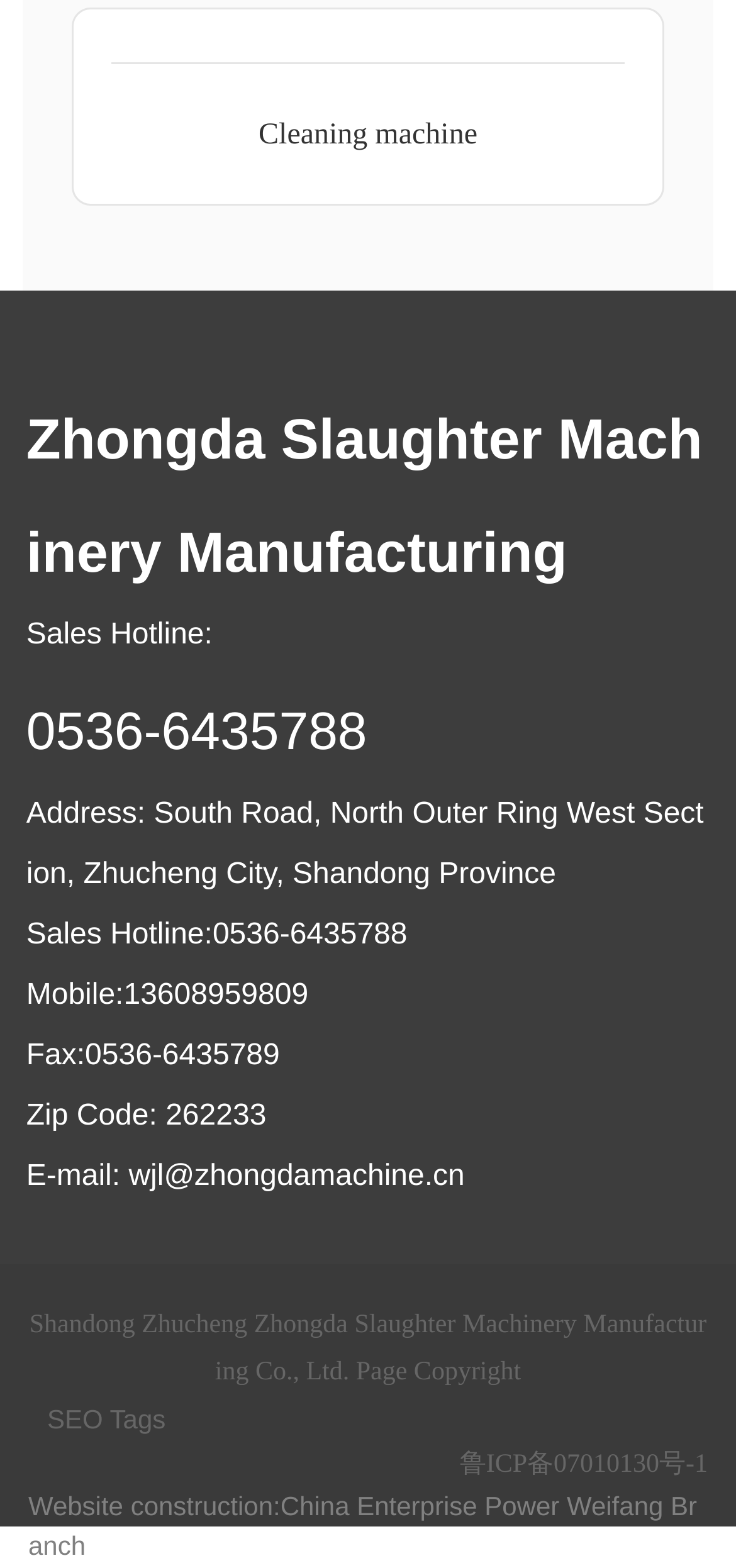Please identify the bounding box coordinates of the element that needs to be clicked to perform the following instruction: "View the company's SEO tags".

[0.064, 0.895, 0.225, 0.914]